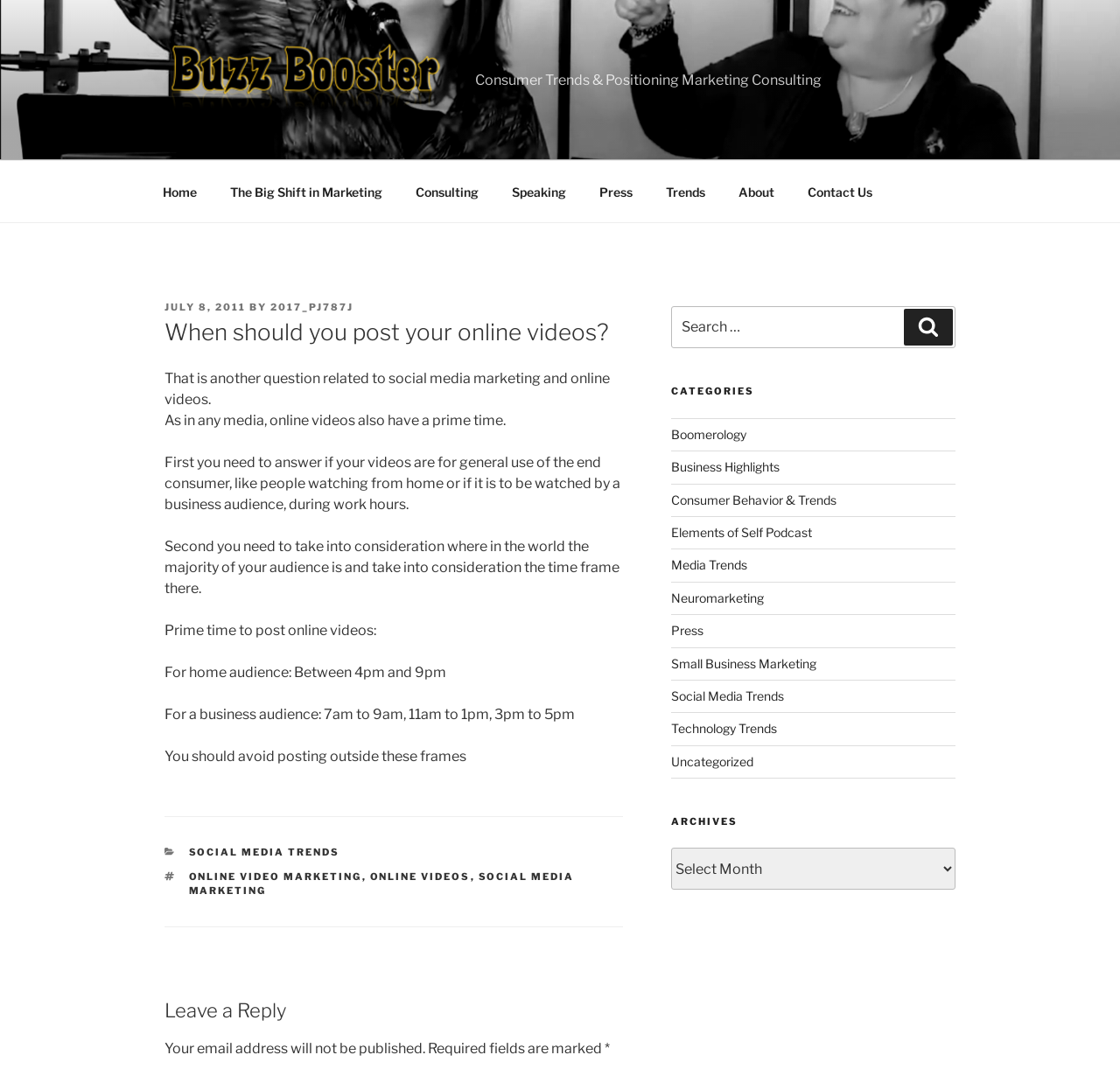Please identify the bounding box coordinates of the element I should click to complete this instruction: 'Subscribe to the latest news'. The coordinates should be given as four float numbers between 0 and 1, like this: [left, top, right, bottom].

None